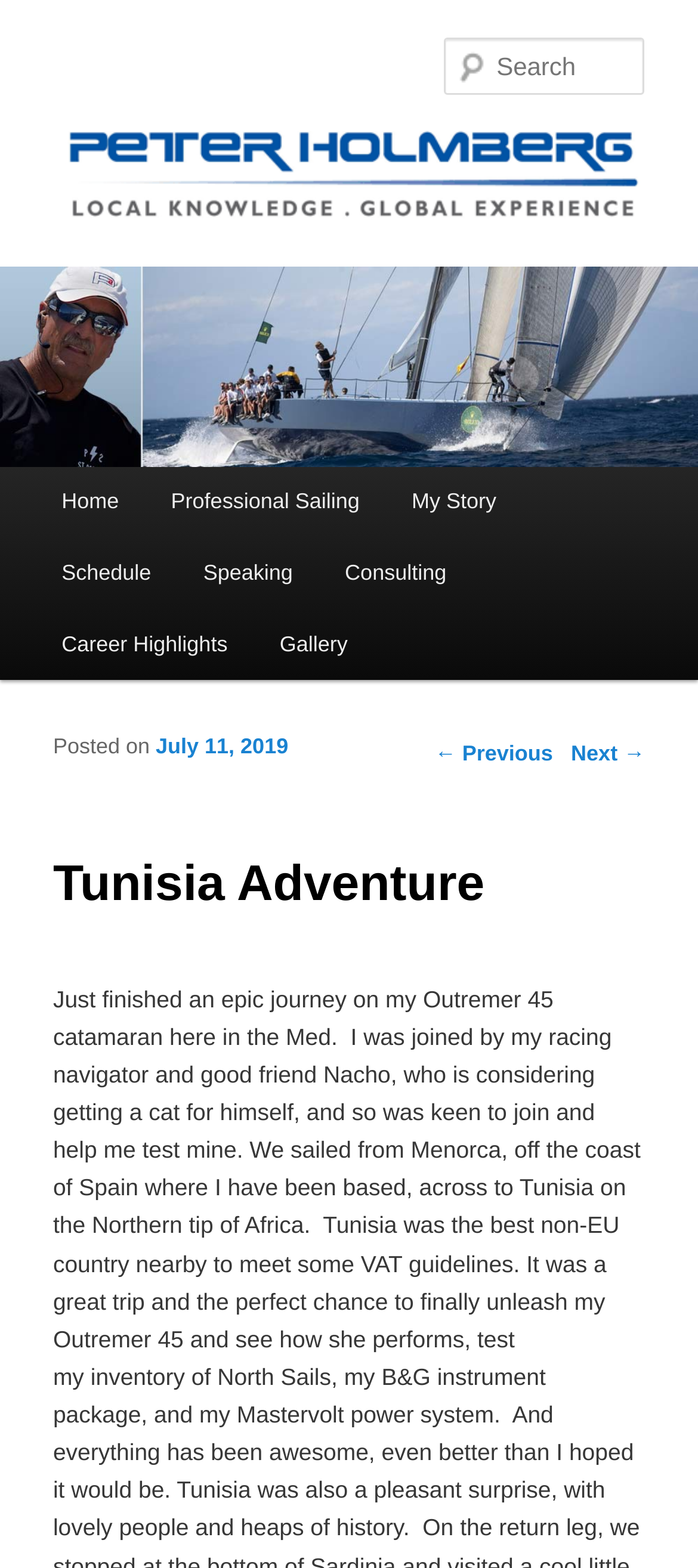Indicate the bounding box coordinates of the clickable region to achieve the following instruction: "Go to Home."

None